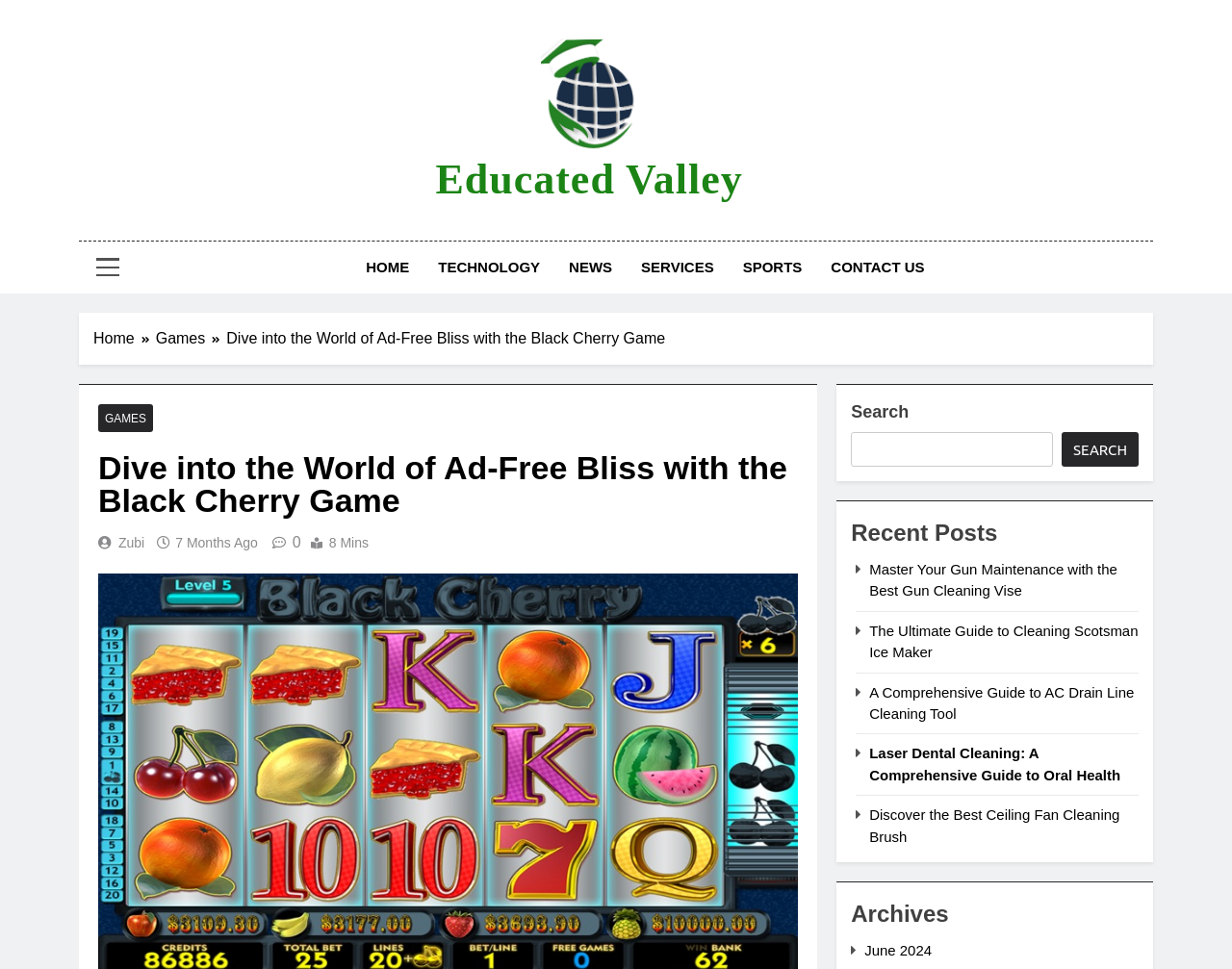Answer the question below with a single word or a brief phrase: 
How many links are present in the navigation breadcrumbs?

3